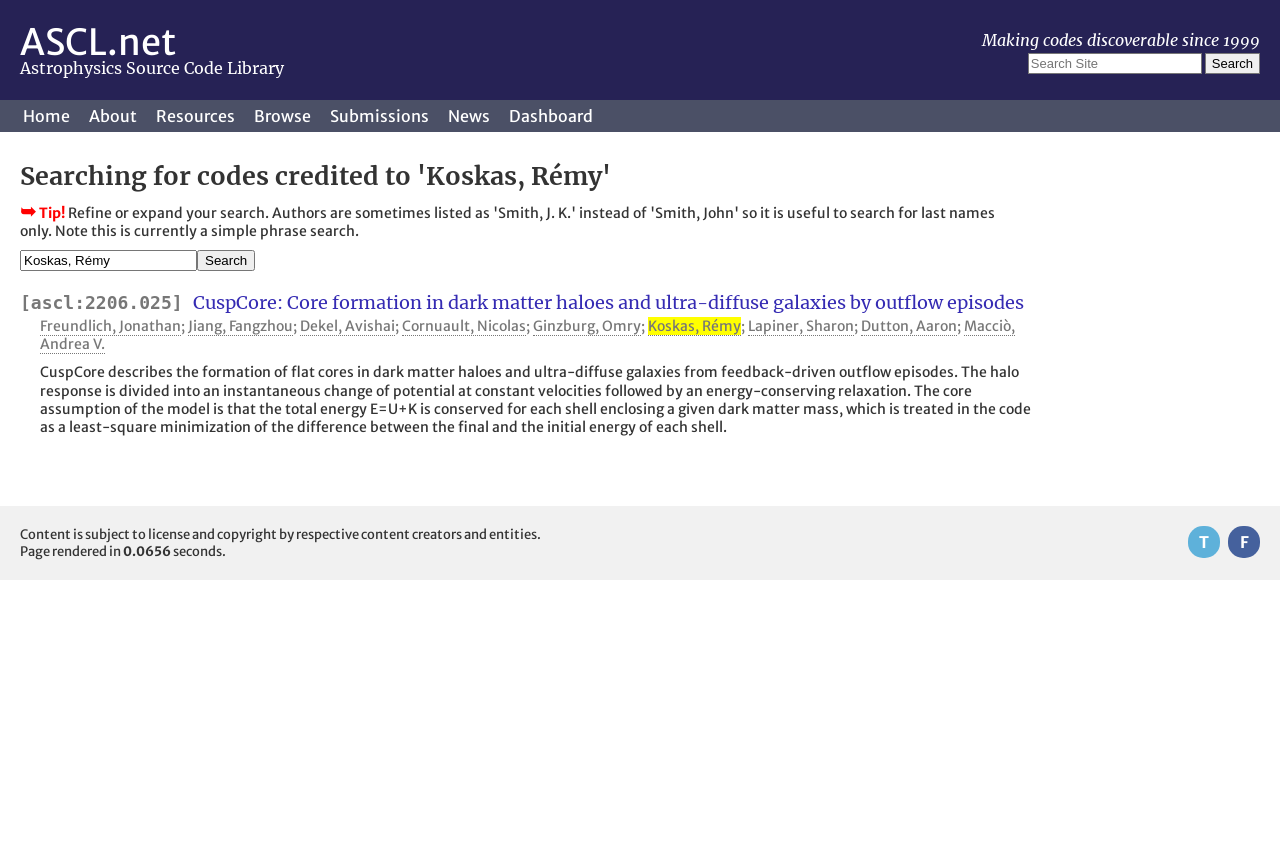Determine the bounding box coordinates of the UI element that matches the following description: "name="search" placeholder="Search Site"". The coordinates should be four float numbers between 0 and 1 in the format [left, top, right, bottom].

[0.803, 0.062, 0.939, 0.086]